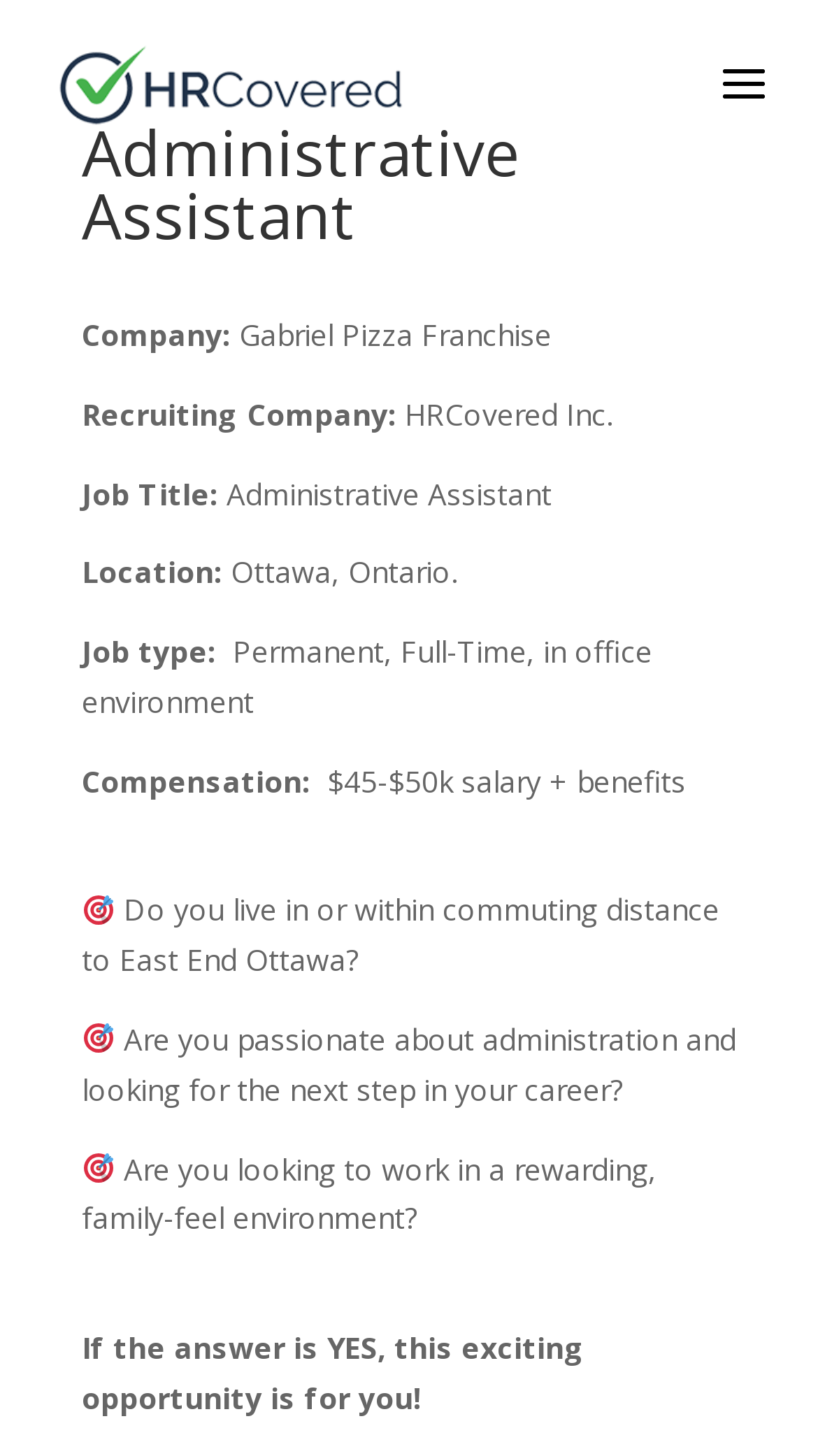Provide your answer in a single word or phrase: 
What is the company name?

HRCovered Inc.